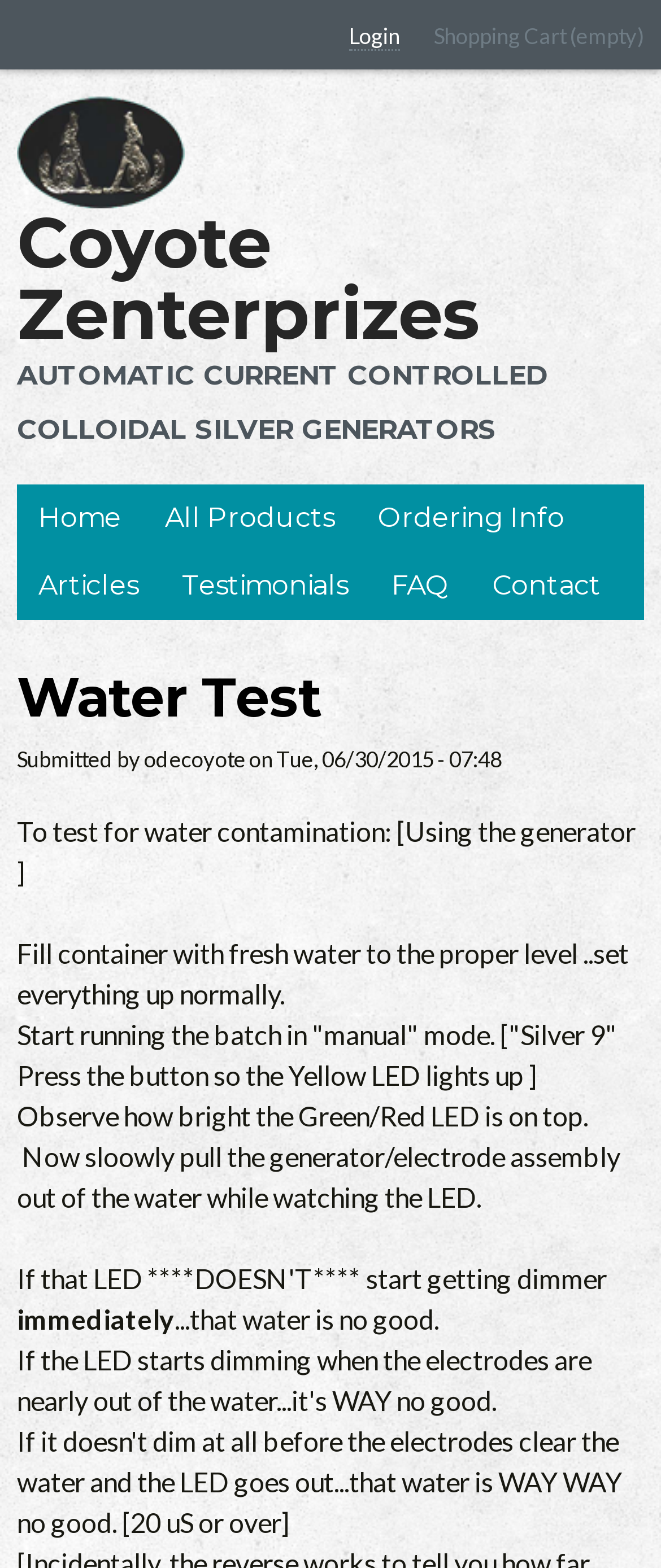Identify the bounding box coordinates of the area you need to click to perform the following instruction: "View All Products".

[0.217, 0.309, 0.539, 0.352]